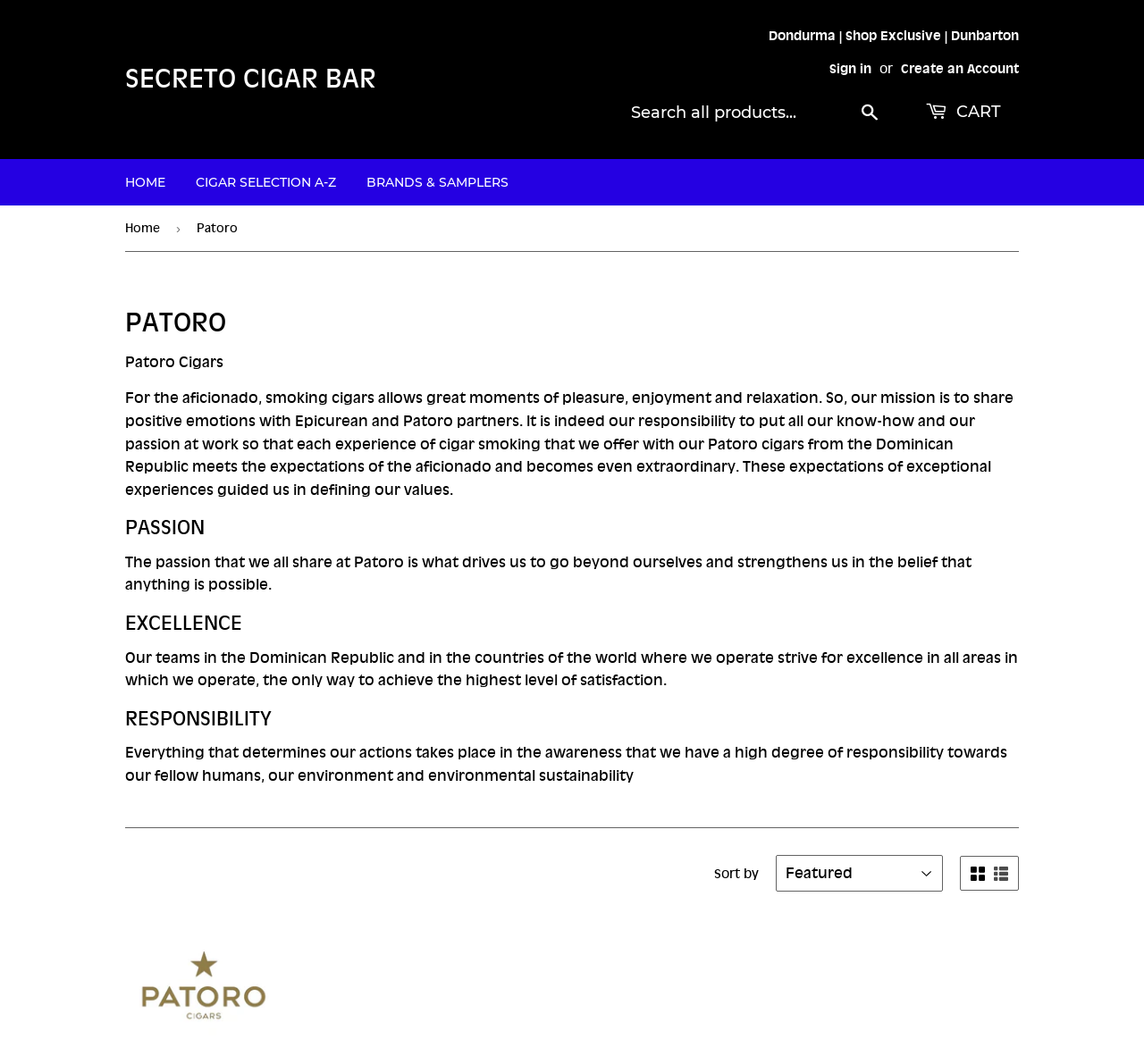Based on the element description: "Brands & Samplers", identify the bounding box coordinates for this UI element. The coordinates must be four float numbers between 0 and 1, listed as [left, top, right, bottom].

[0.309, 0.149, 0.456, 0.193]